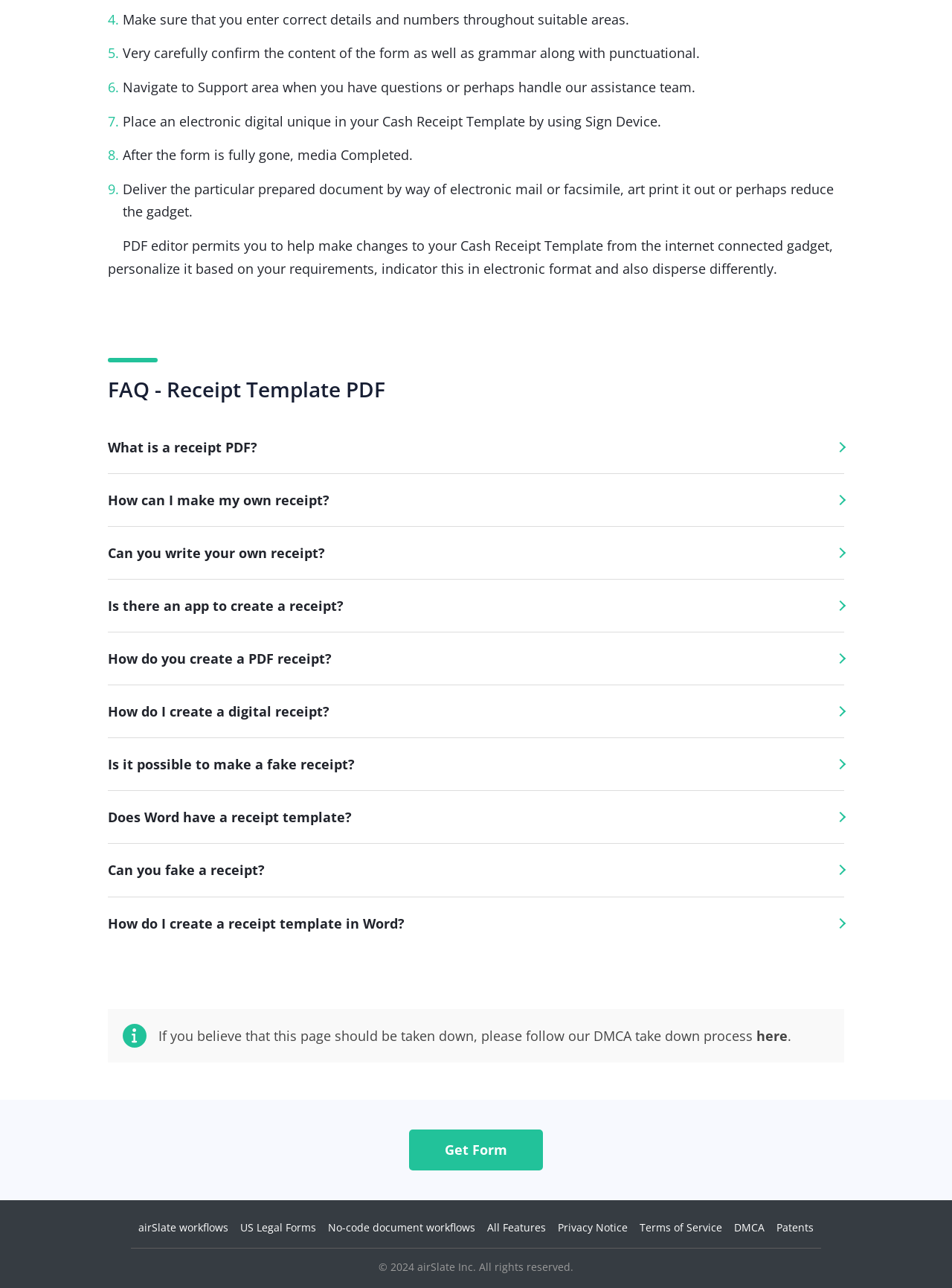Please give the bounding box coordinates of the area that should be clicked to fulfill the following instruction: "Check the Terms of Service". The coordinates should be in the format of four float numbers from 0 to 1, i.e., [left, top, right, bottom].

[0.672, 0.947, 0.759, 0.958]